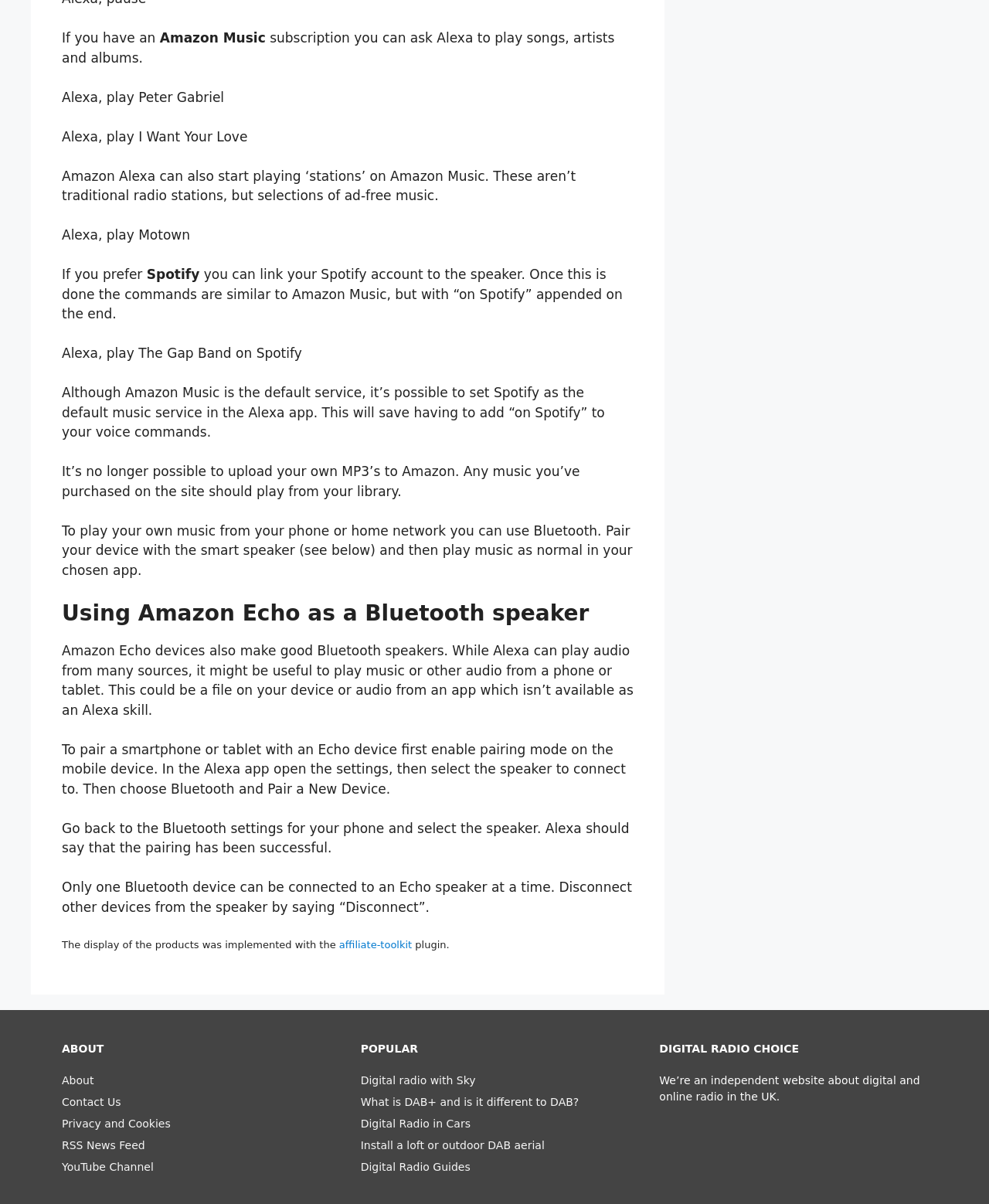What music services can Alexa play?
Based on the image, answer the question with as much detail as possible.

Based on the webpage, Alexa can play music from Amazon Music and Spotify. The webpage provides examples of voice commands to play songs, artists, and albums on both services.